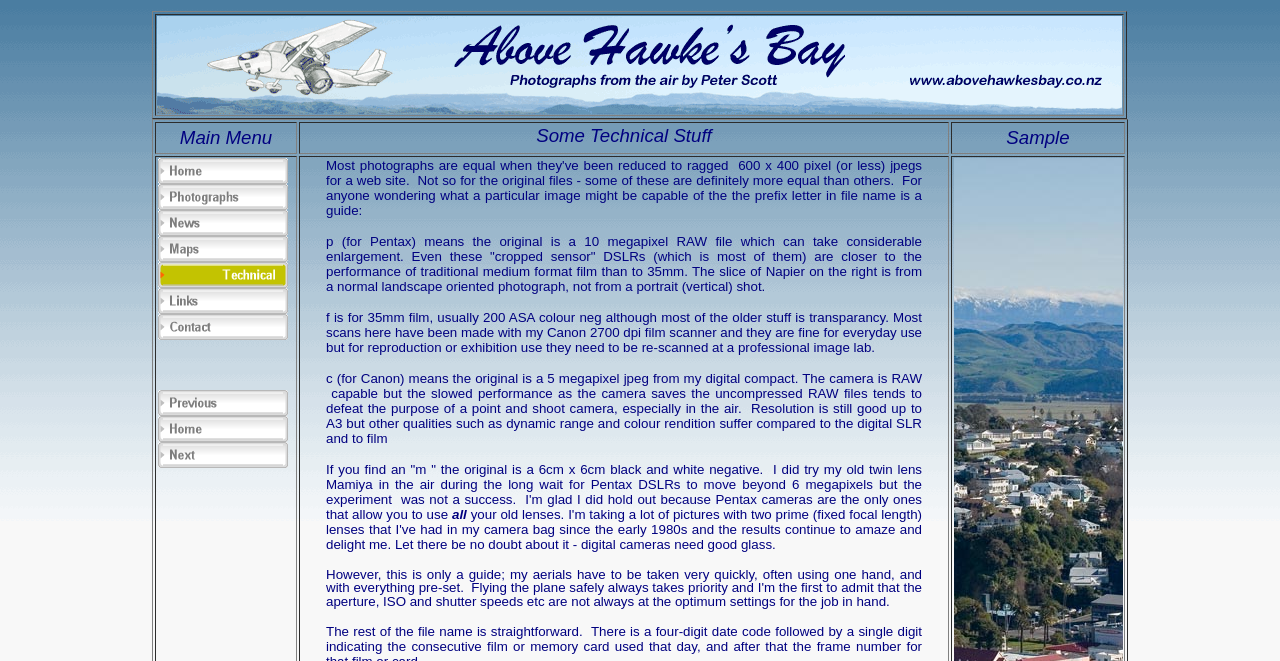Find the bounding box of the web element that fits this description: "Menu".

None